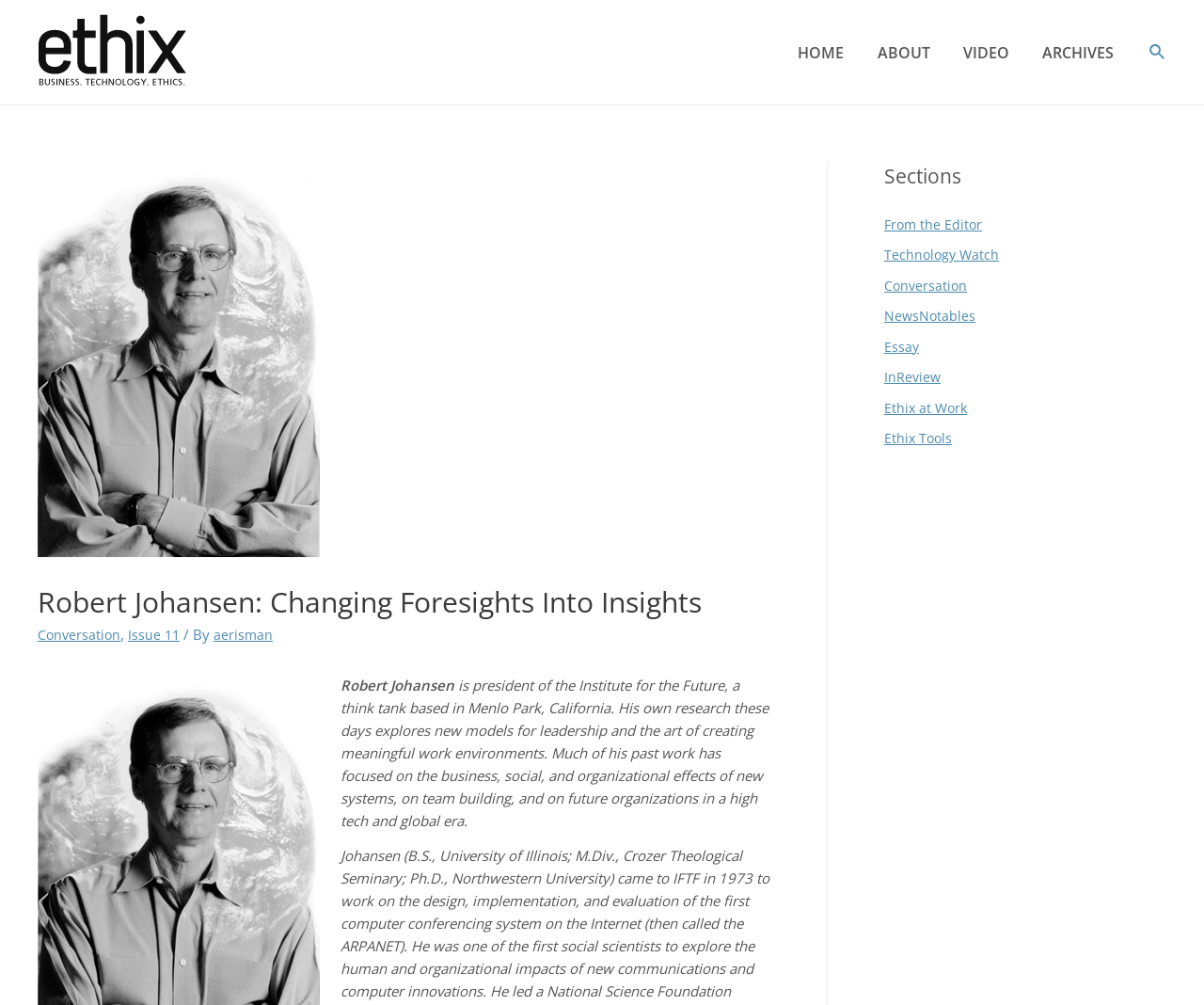How many navigation links are available in the site navigation? Refer to the image and provide a one-word or short phrase answer.

4